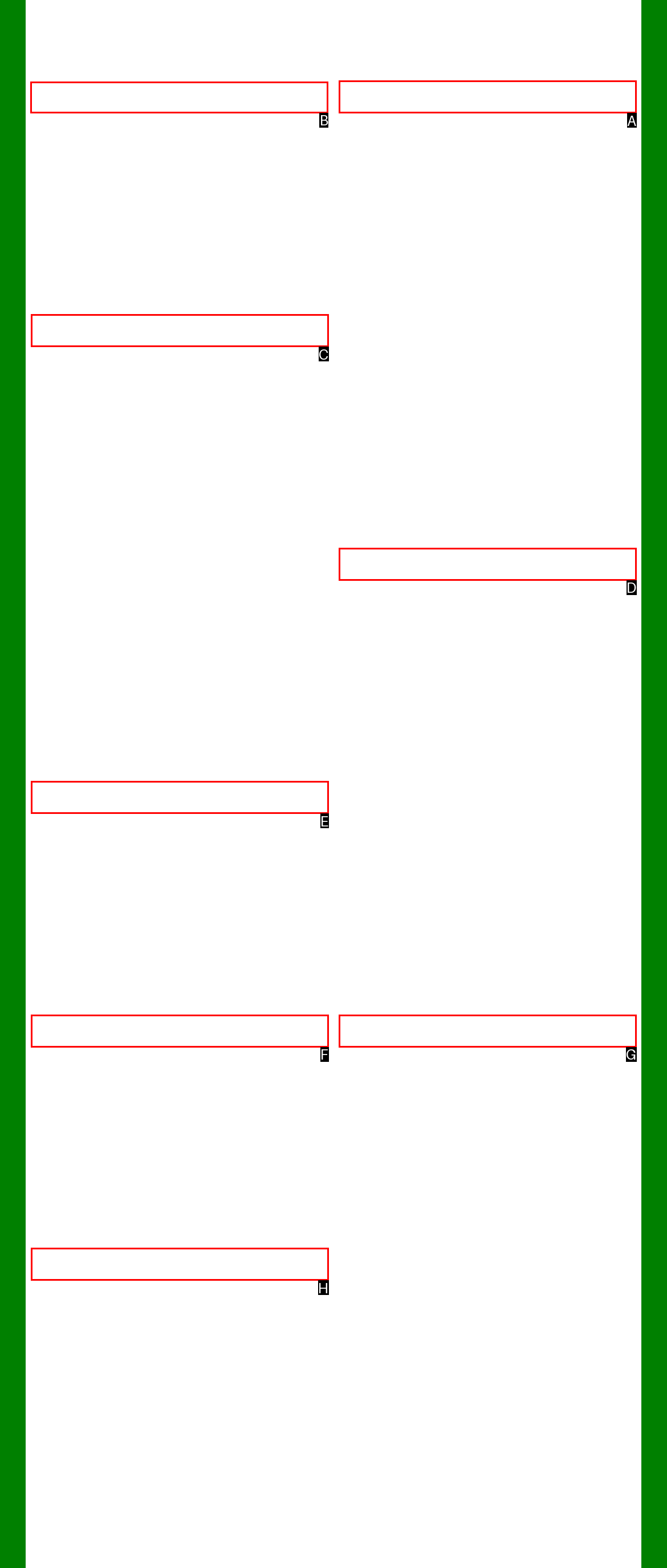Determine which UI element you should click to perform the task: click the first icon
Provide the letter of the correct option from the given choices directly.

B